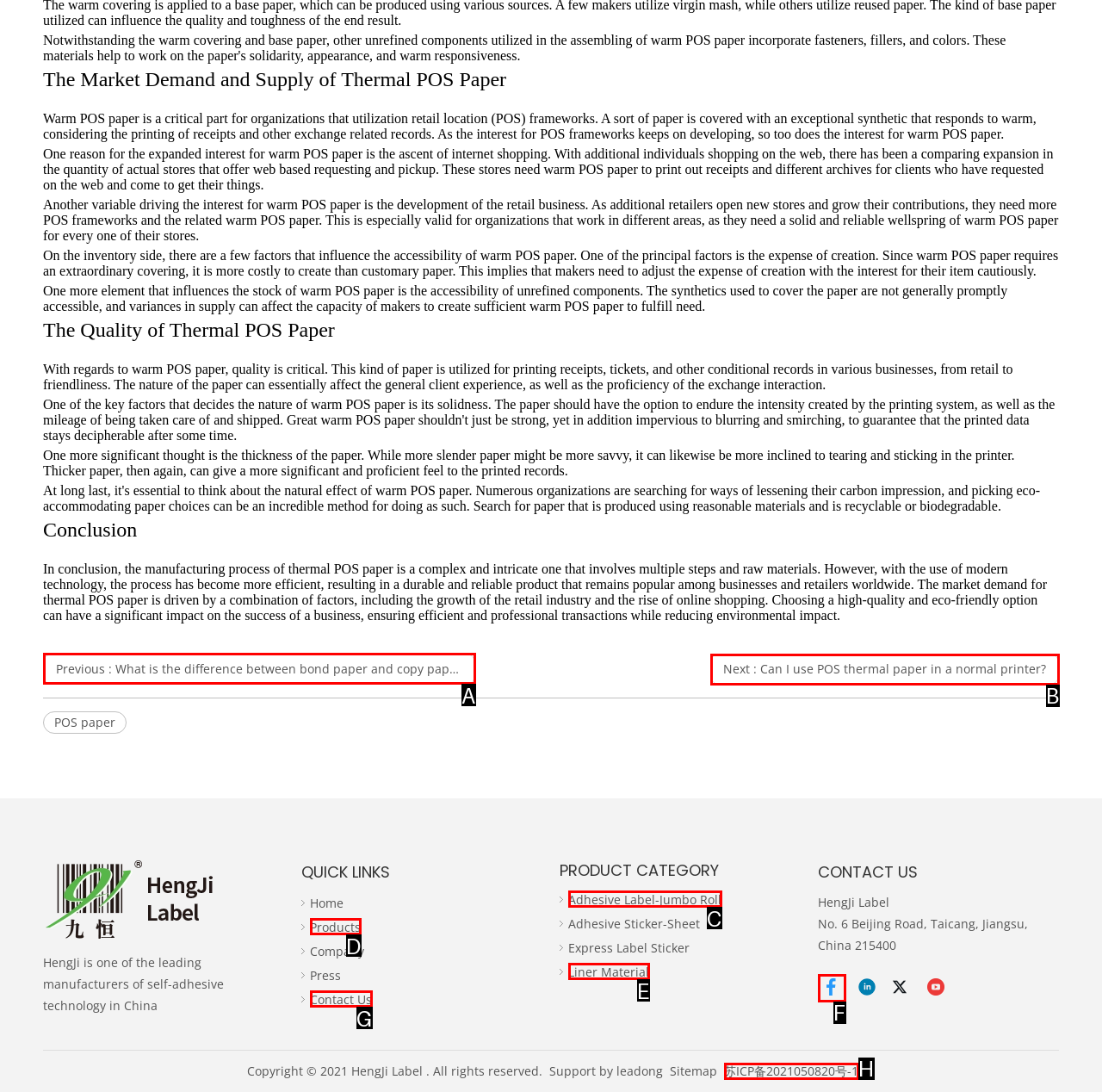Select the appropriate letter to fulfill the given instruction: Click on the 'Next' link
Provide the letter of the correct option directly.

B